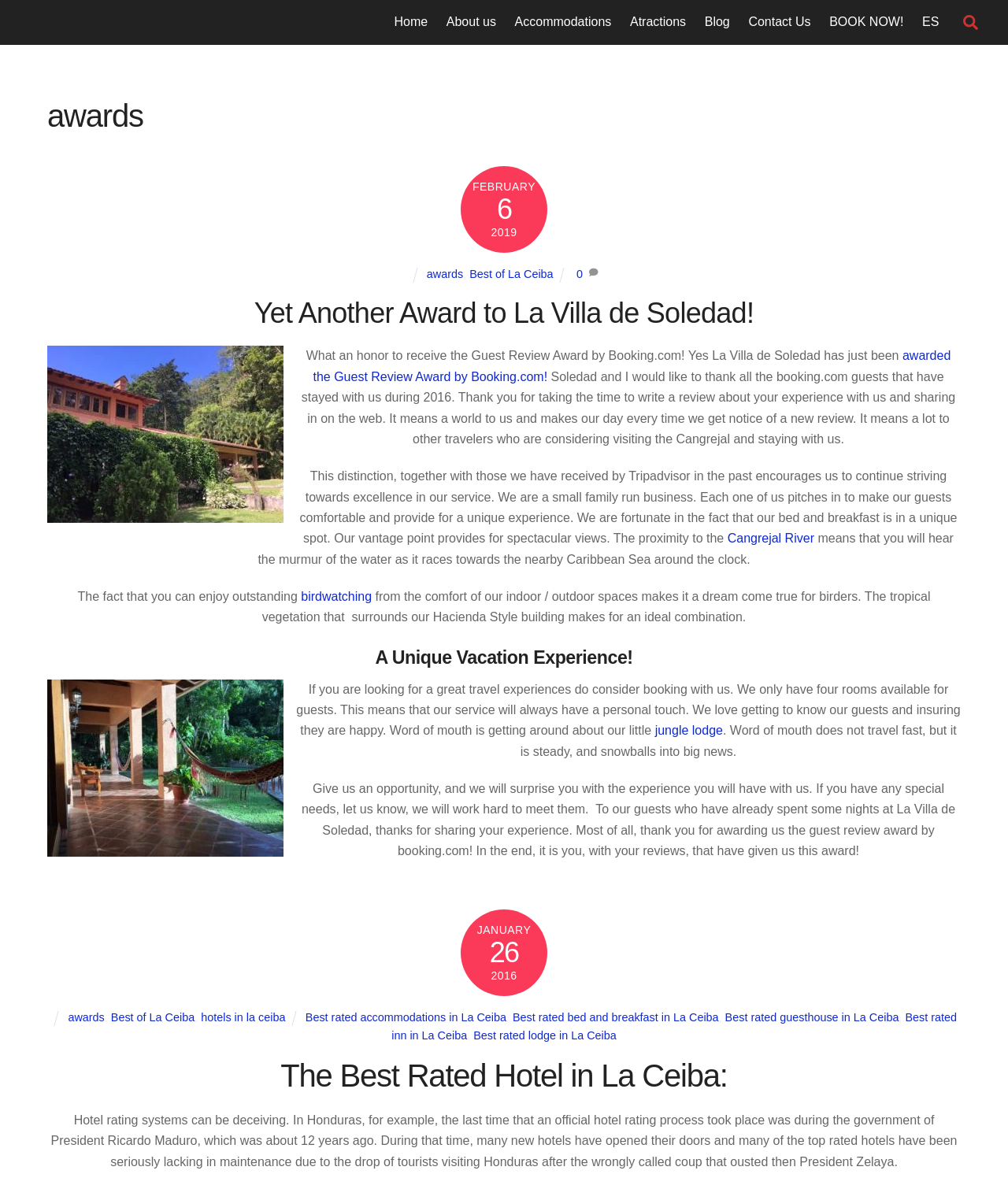Determine the bounding box coordinates of the clickable element necessary to fulfill the instruction: "Book now". Provide the coordinates as four float numbers within the 0 to 1 range, i.e., [left, top, right, bottom].

[0.815, 0.003, 0.904, 0.033]